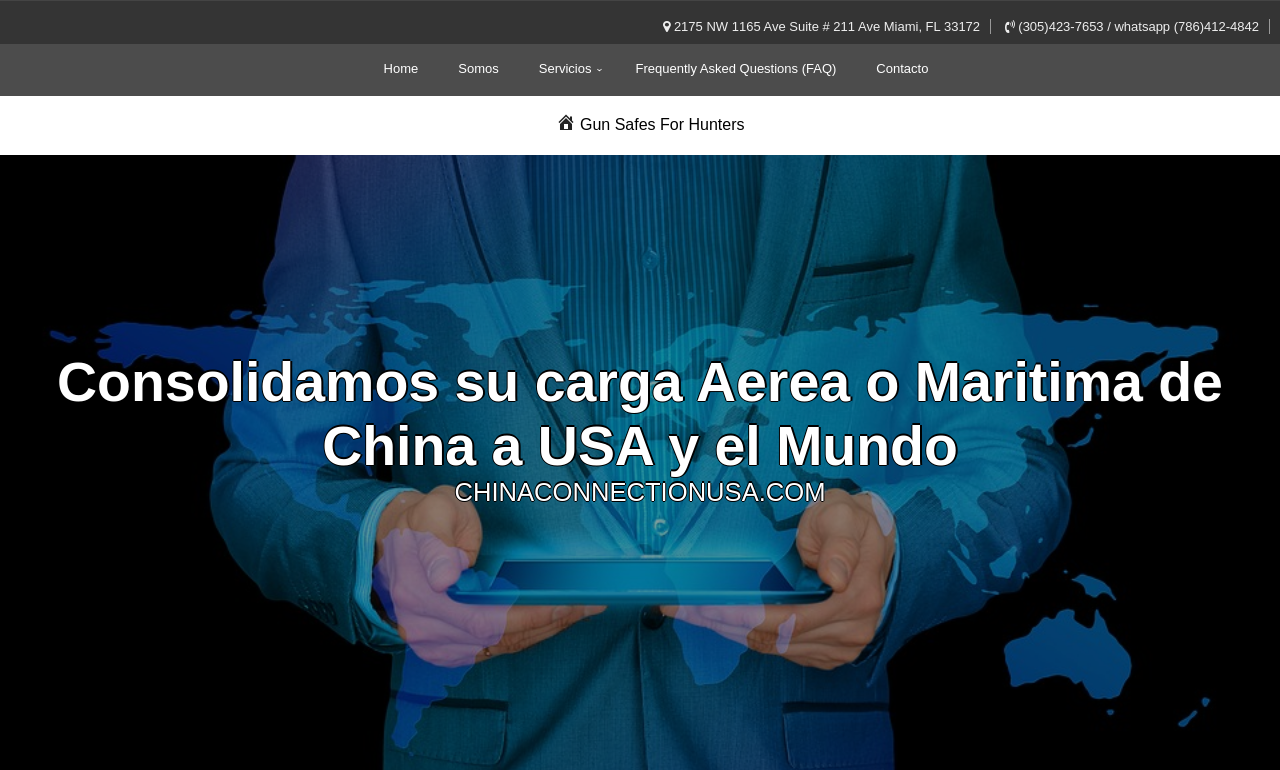Please identify the bounding box coordinates of the clickable area that will allow you to execute the instruction: "Call (305)423-7653".

[0.793, 0.025, 0.984, 0.044]